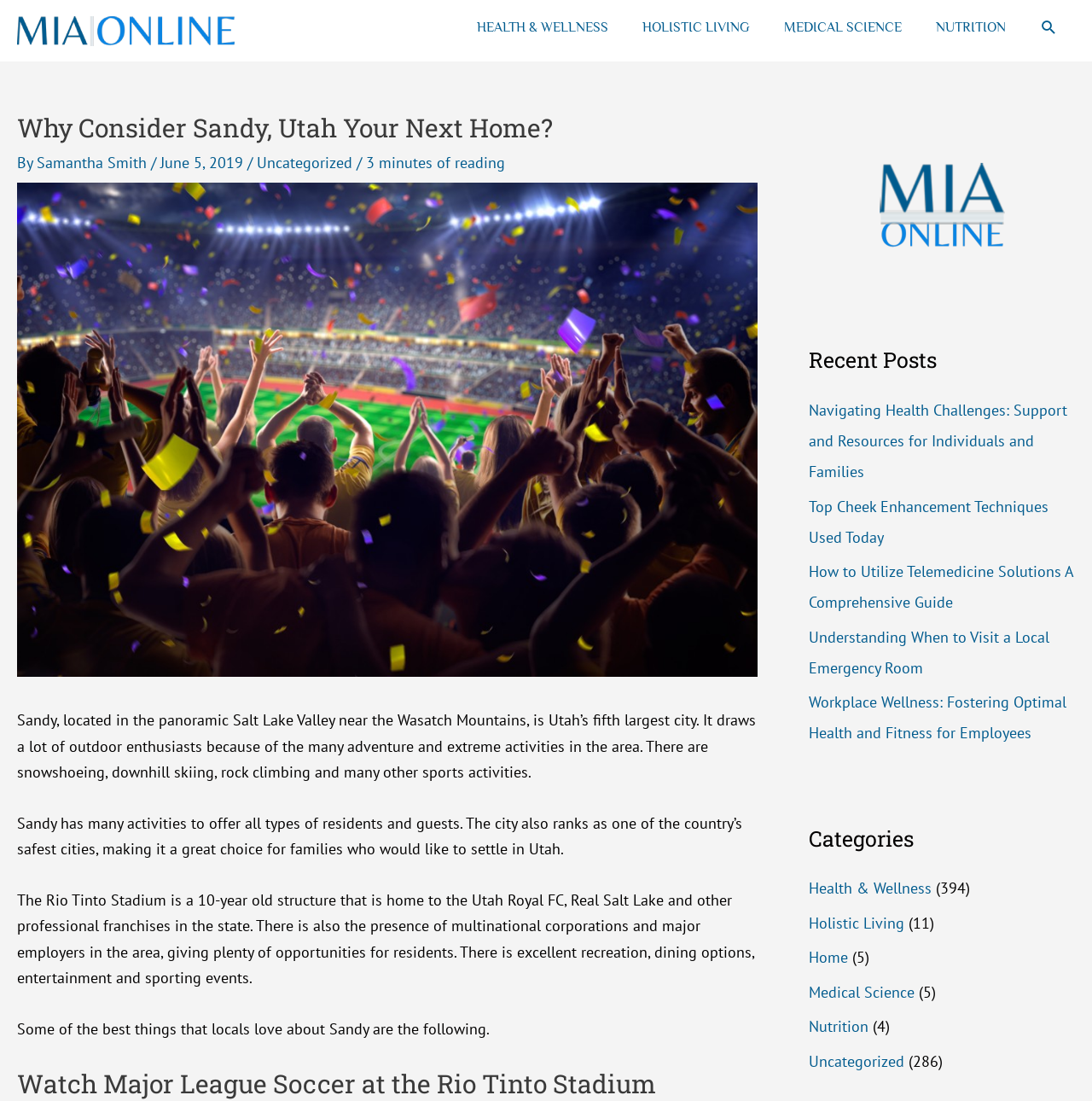What is the topic of the article written by Samantha Smith?
Look at the screenshot and provide an in-depth answer.

The webpage shows an article with the author 'Samantha Smith' and the category 'Uncategorized'. This information is provided in the header section of the webpage.